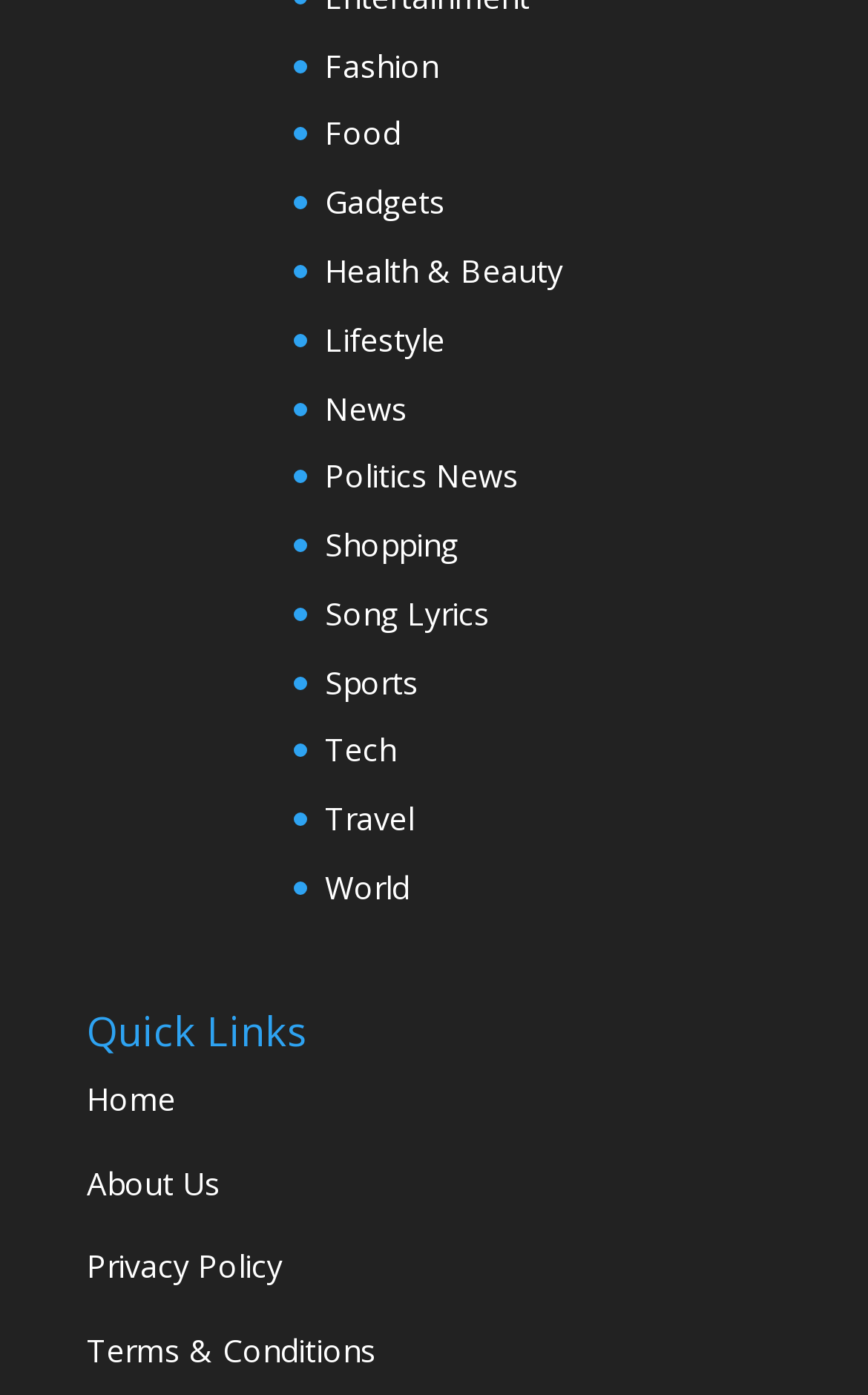What is the last category listed?
Answer the question with a single word or phrase by looking at the picture.

World